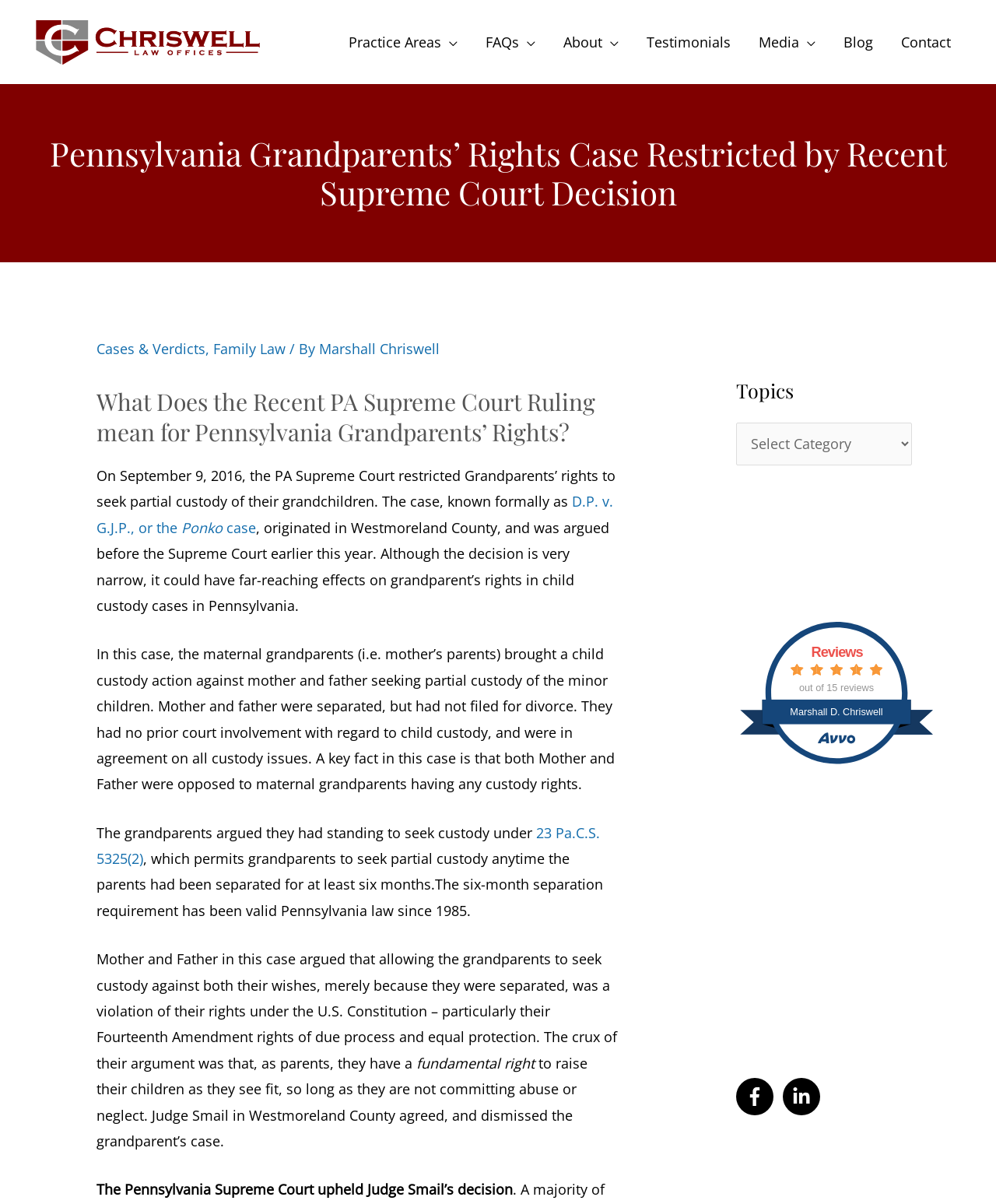What is the name of the law office?
Utilize the information in the image to give a detailed answer to the question.

The name of the law office can be found at the top left corner of the webpage, where it says 'Chriswell Law Offices' in a link format.